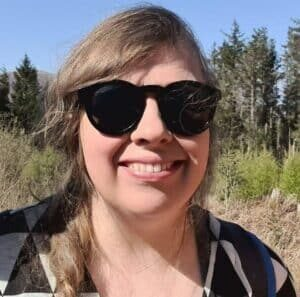Provide an in-depth description of the image.

The image features a smiling individual wearing stylish black sunglasses, set against a backdrop of lush greenery and a clear blue sky. The individual appears to be outdoors, likely enjoying a sunny day in nature. Their smile conveys a sense of warmth and friendliness, inviting viewers into a moment of joy and relaxation. The vibrant colors of the natural setting emphasize the cheerful atmosphere of the scene.